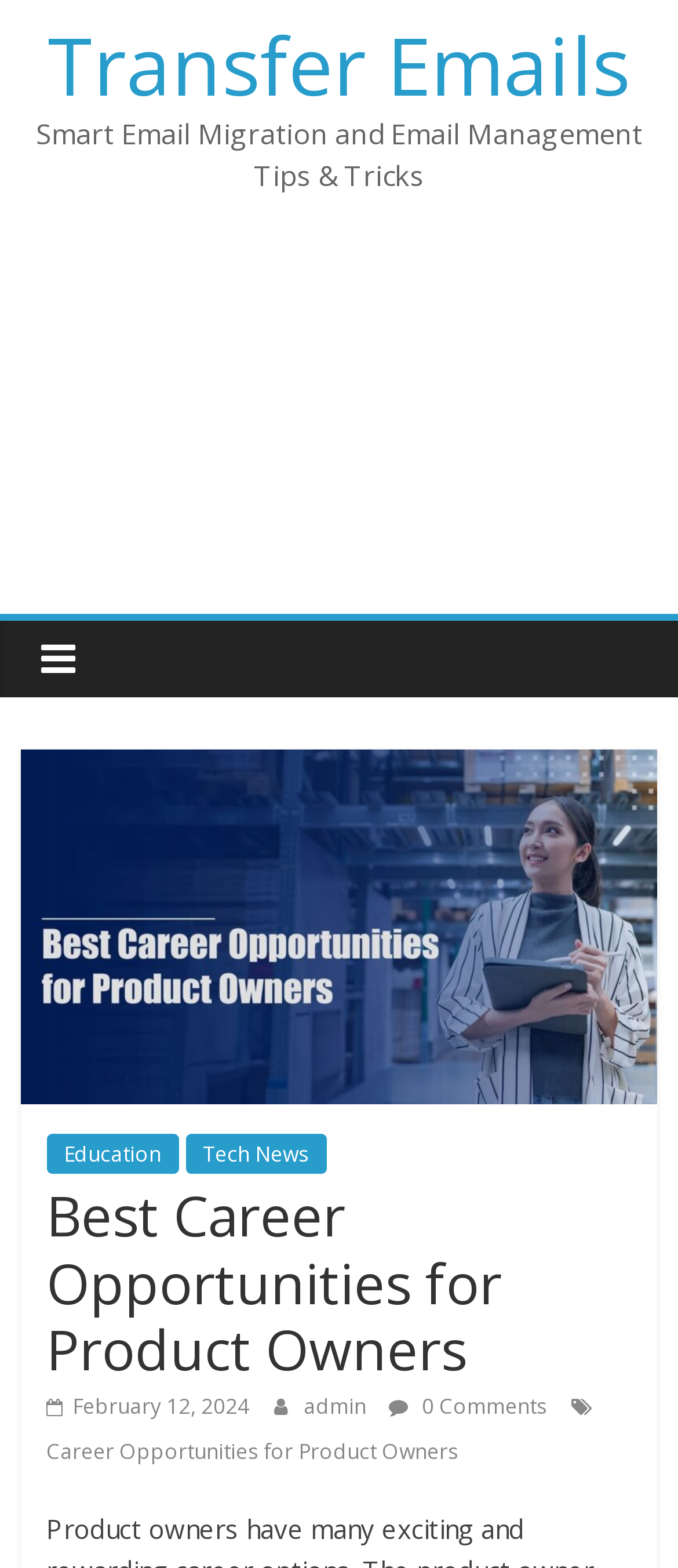Locate the bounding box coordinates of the element that needs to be clicked to carry out the instruction: "Click on the 'Transfer Emails' link". The coordinates should be given as four float numbers ranging from 0 to 1, i.e., [left, top, right, bottom].

[0.071, 0.007, 0.929, 0.075]